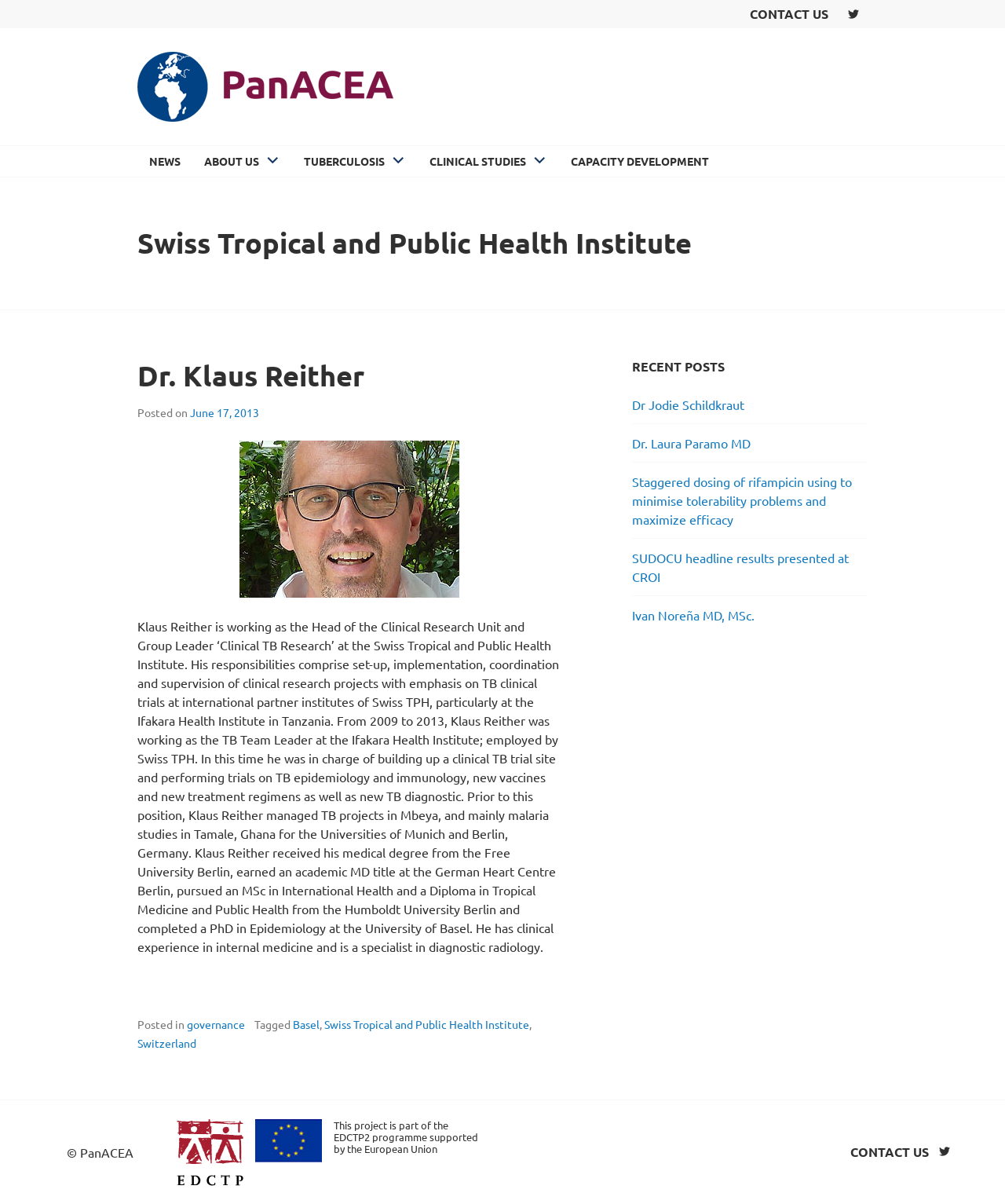Pinpoint the bounding box coordinates for the area that should be clicked to perform the following instruction: "Check RECENT POSTS".

[0.629, 0.297, 0.863, 0.312]